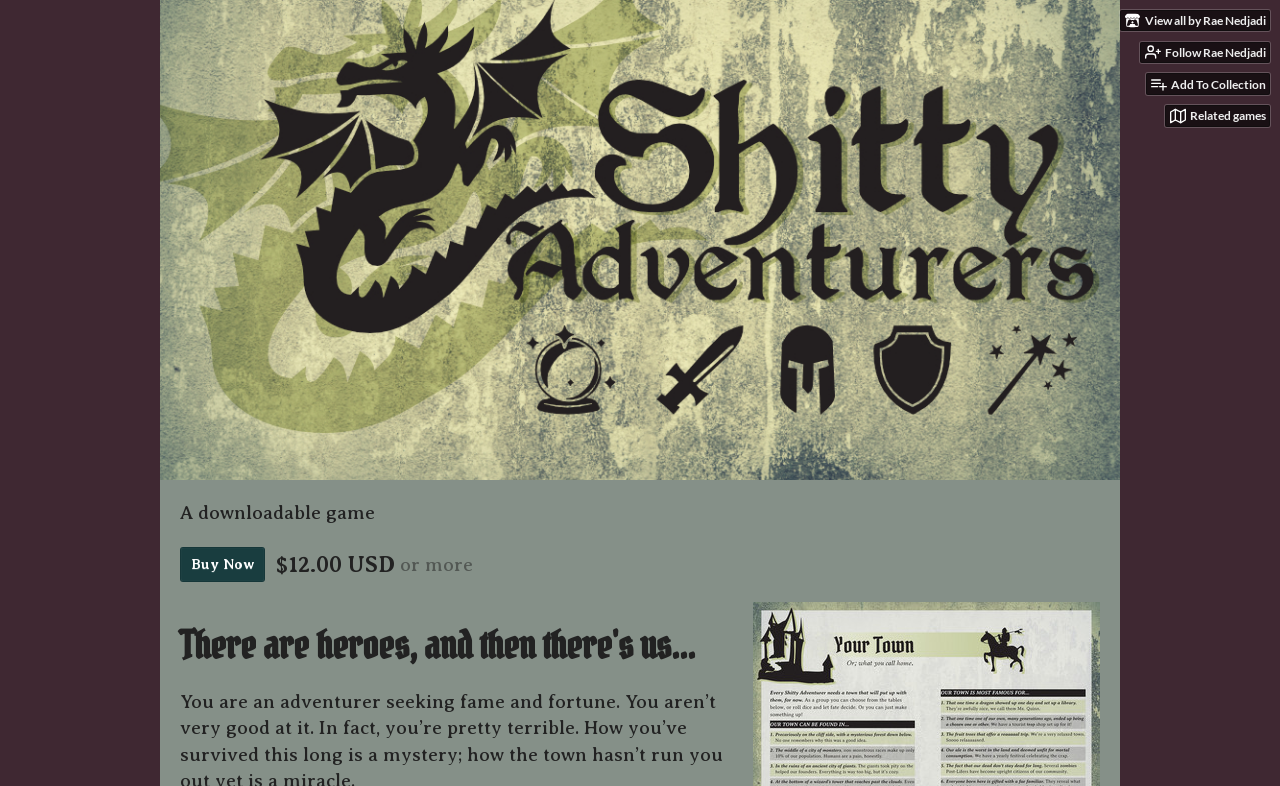Give a one-word or one-phrase response to the question:
How much does the game cost?

$12.00 USD